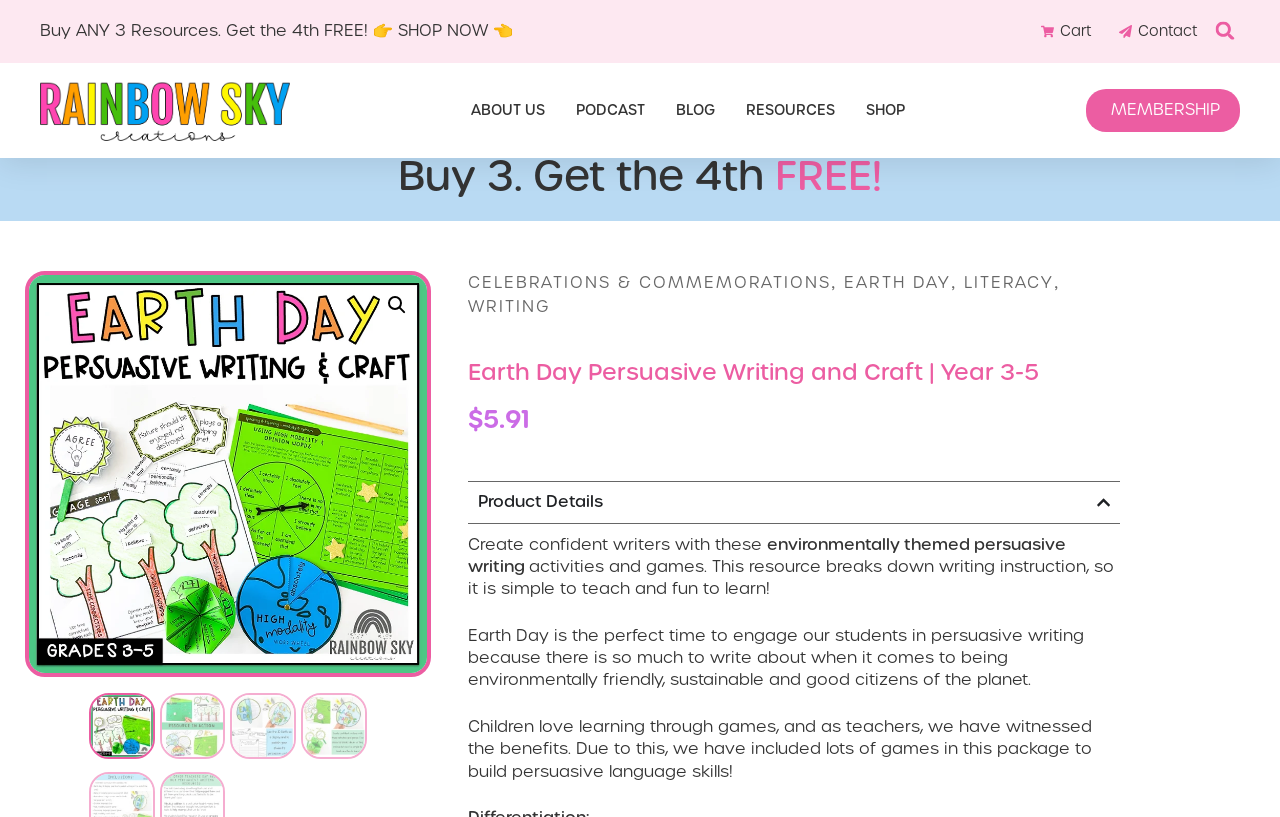Respond to the question with just a single word or phrase: 
What is the price of the resource?

$5.91